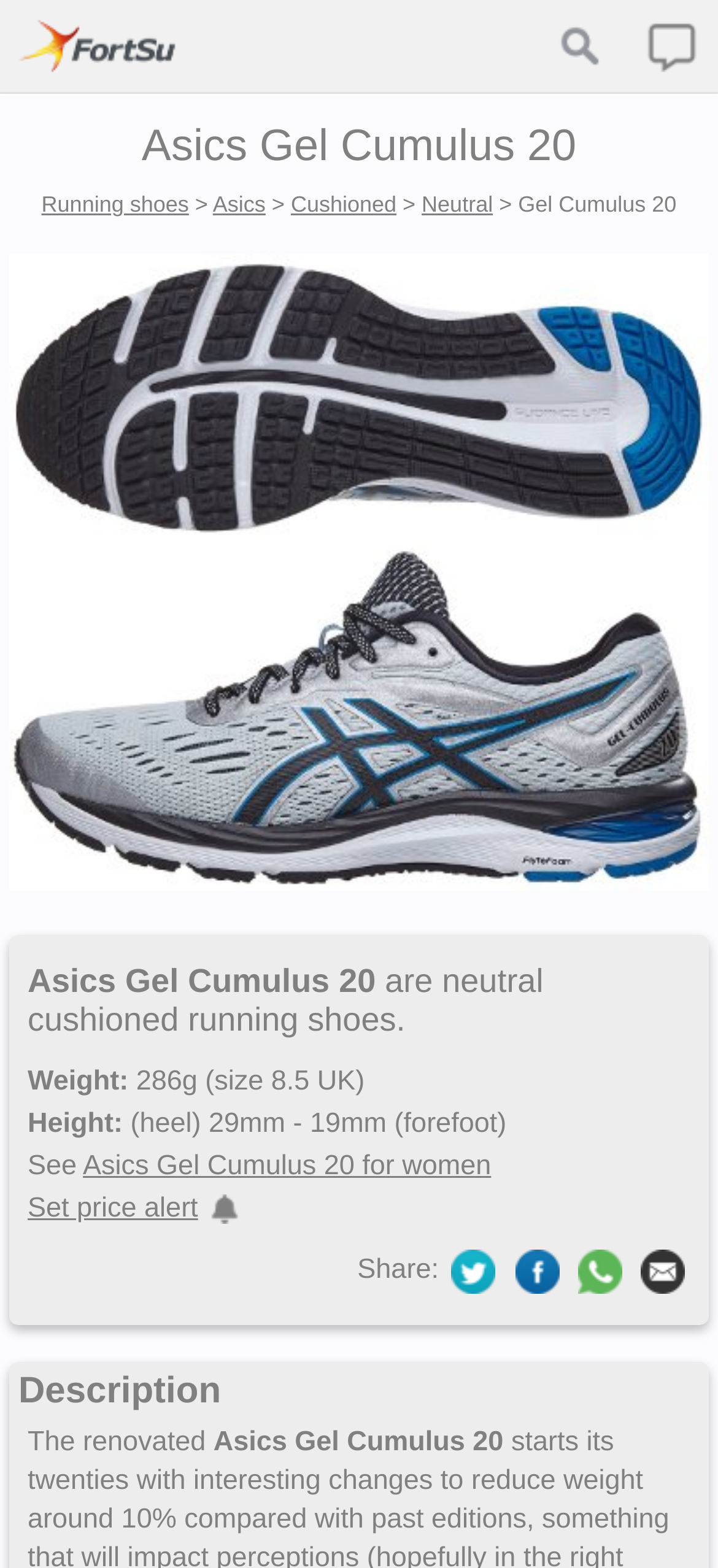Can you show the bounding box coordinates of the region to click on to complete the task described in the instruction: "View Asics Gel Cumulus 20 for women"?

[0.115, 0.733, 0.684, 0.753]